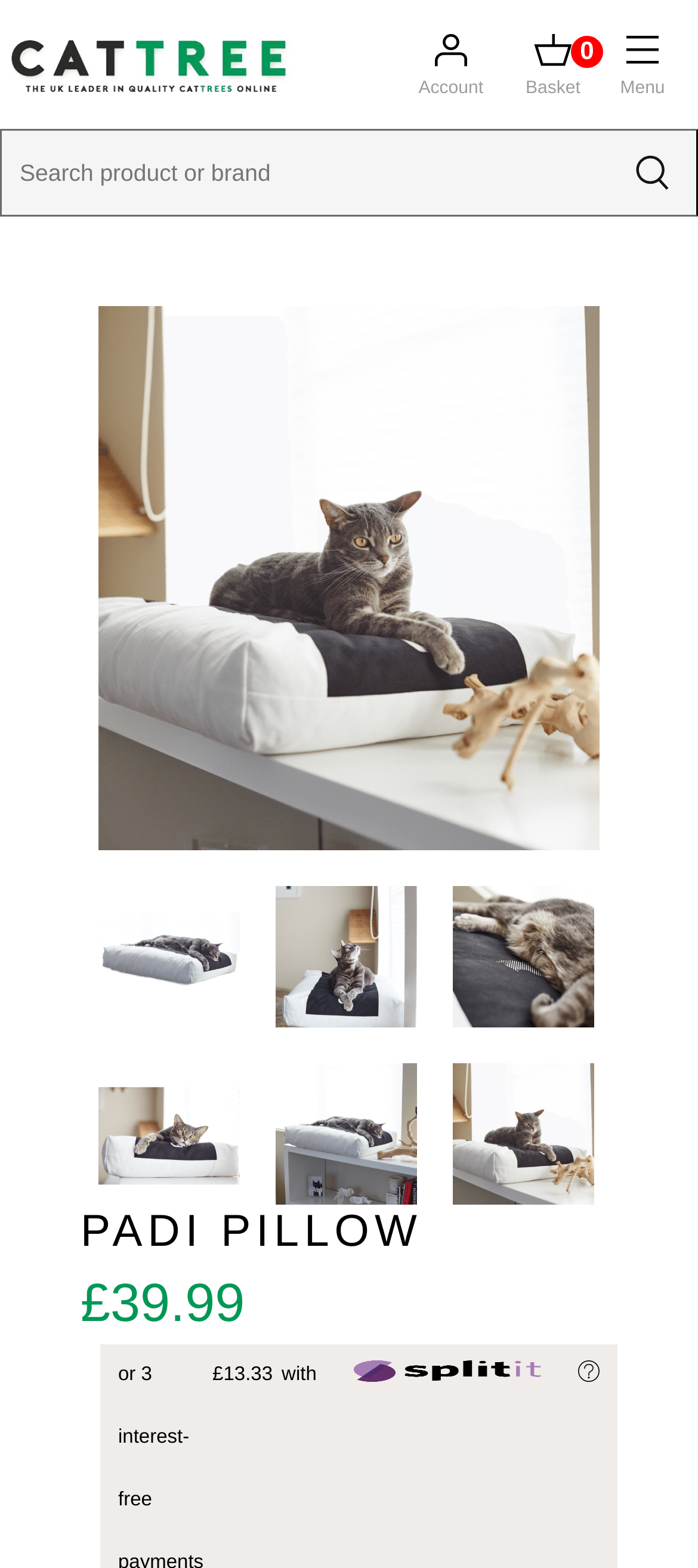Can you specify the bounding box coordinates for the region that should be clicked to fulfill this instruction: "Search for a product or brand".

[0.0, 0.082, 1.0, 0.138]